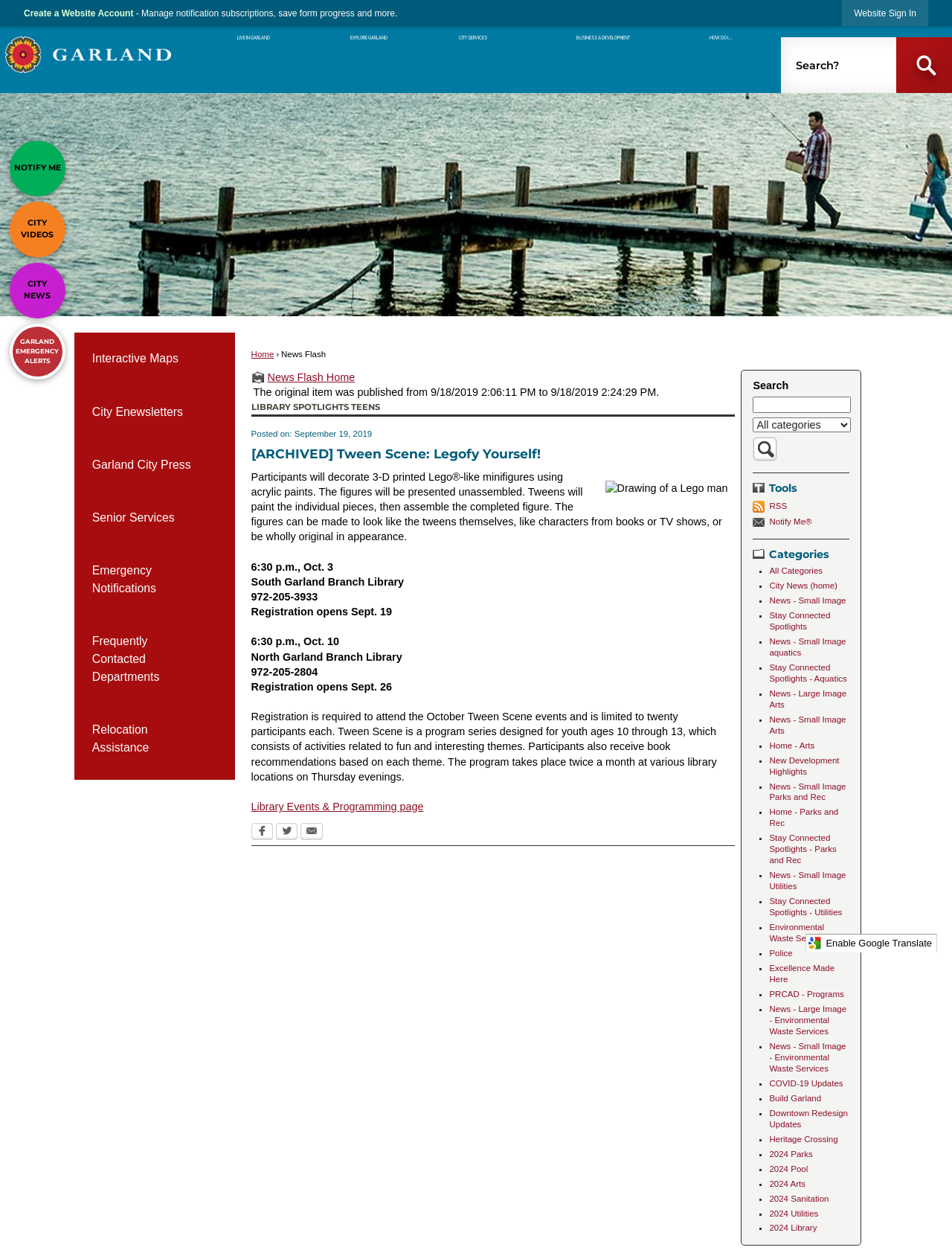Determine the bounding box coordinates of the section to be clicked to follow the instruction: "Create a website account". The coordinates should be given as four float numbers between 0 and 1, formatted as [left, top, right, bottom].

[0.025, 0.007, 0.14, 0.015]